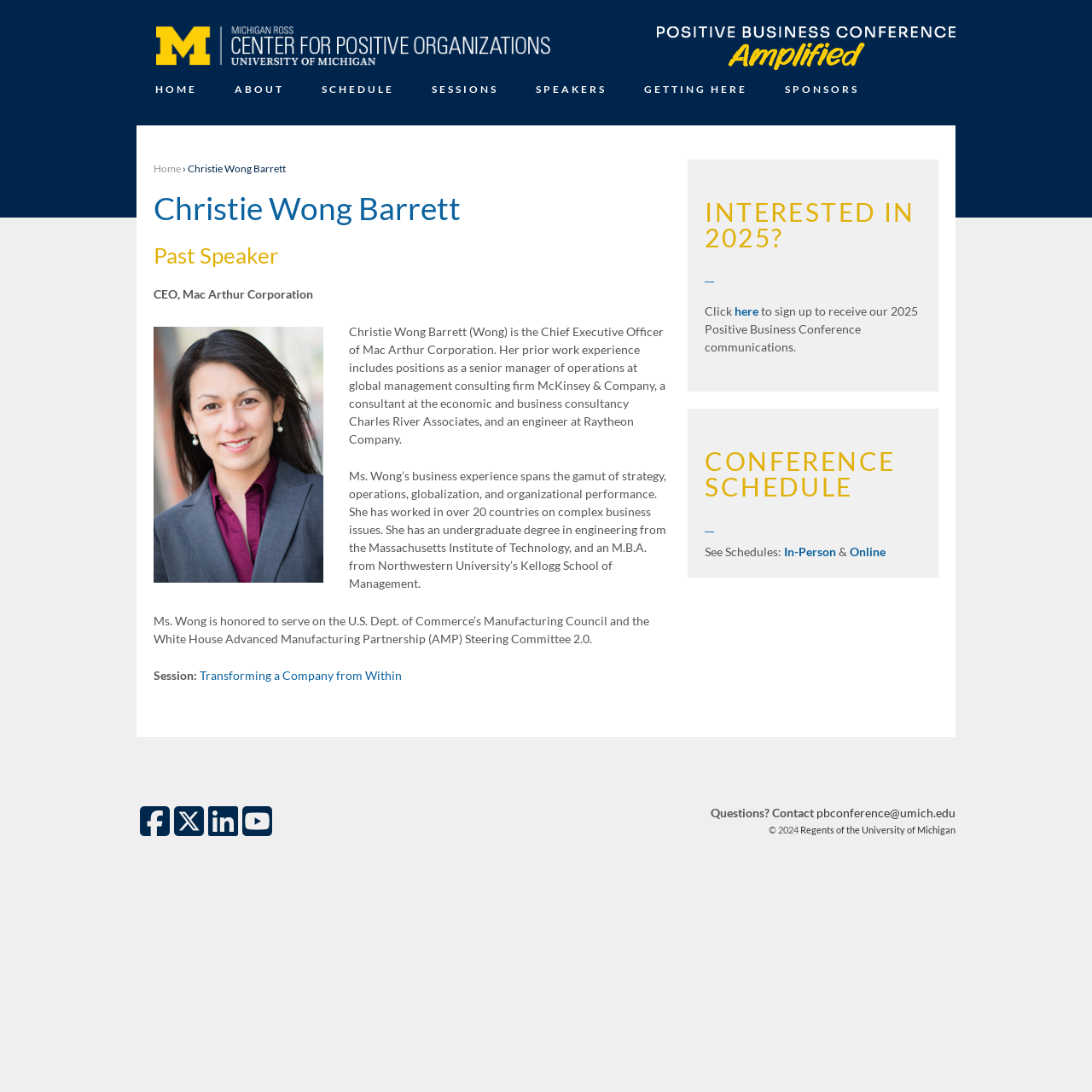Find the bounding box coordinates of the element to click in order to complete this instruction: "Read about the conference schedule". The bounding box coordinates must be four float numbers between 0 and 1, denoted as [left, top, right, bottom].

[0.646, 0.41, 0.844, 0.457]